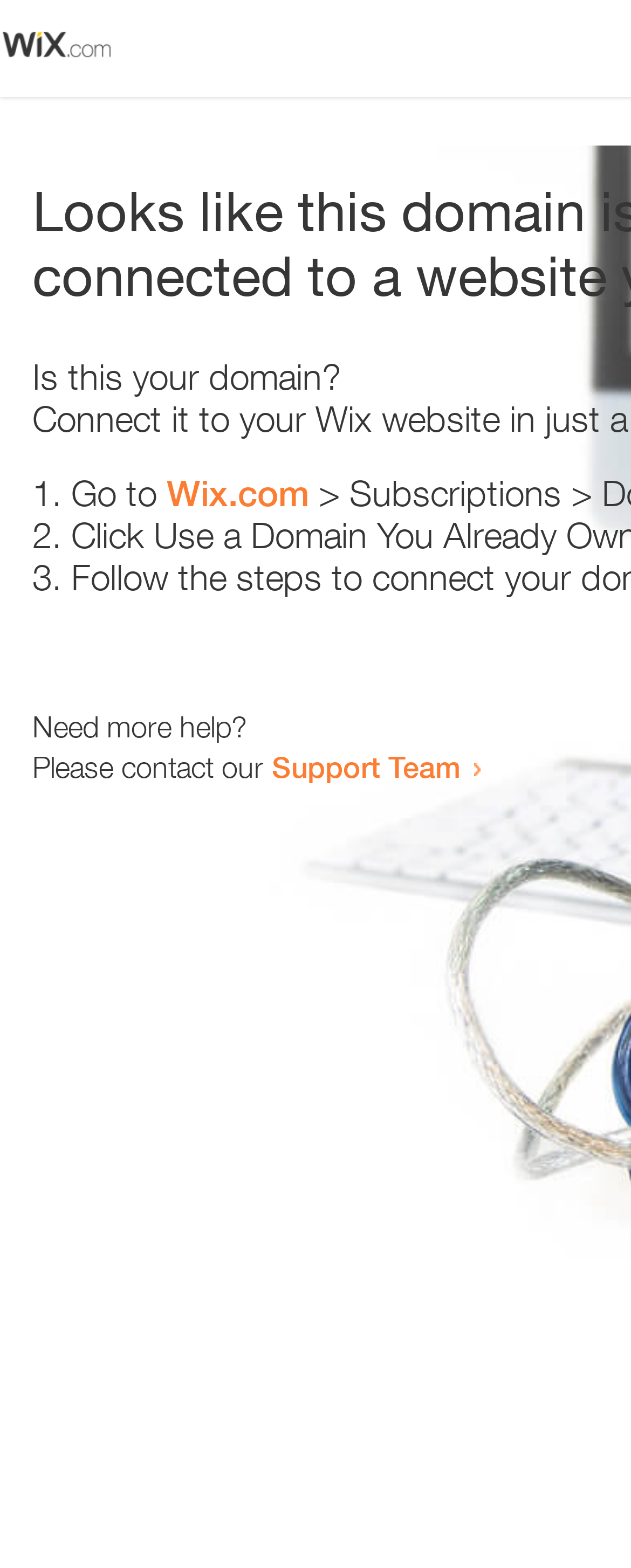What is the link text at the bottom of the webpage?
Using the screenshot, give a one-word or short phrase answer.

Support Team